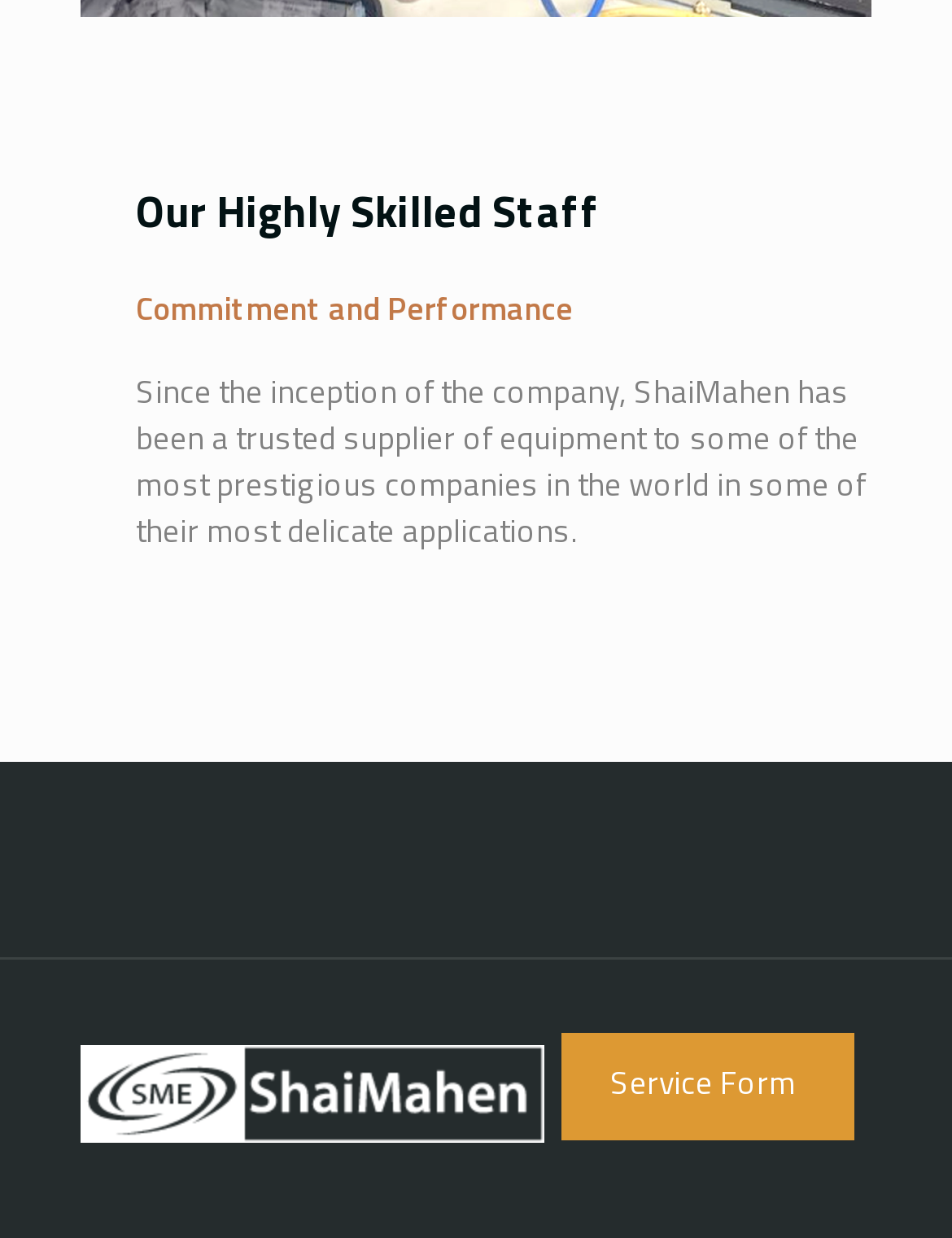Refer to the image and provide an in-depth answer to the question: 
What is the theme of the heading at the top?

The heading at the top of the page is 'Our Highly Skilled Staff', indicating that the theme of this section is the company's staff and their skills.